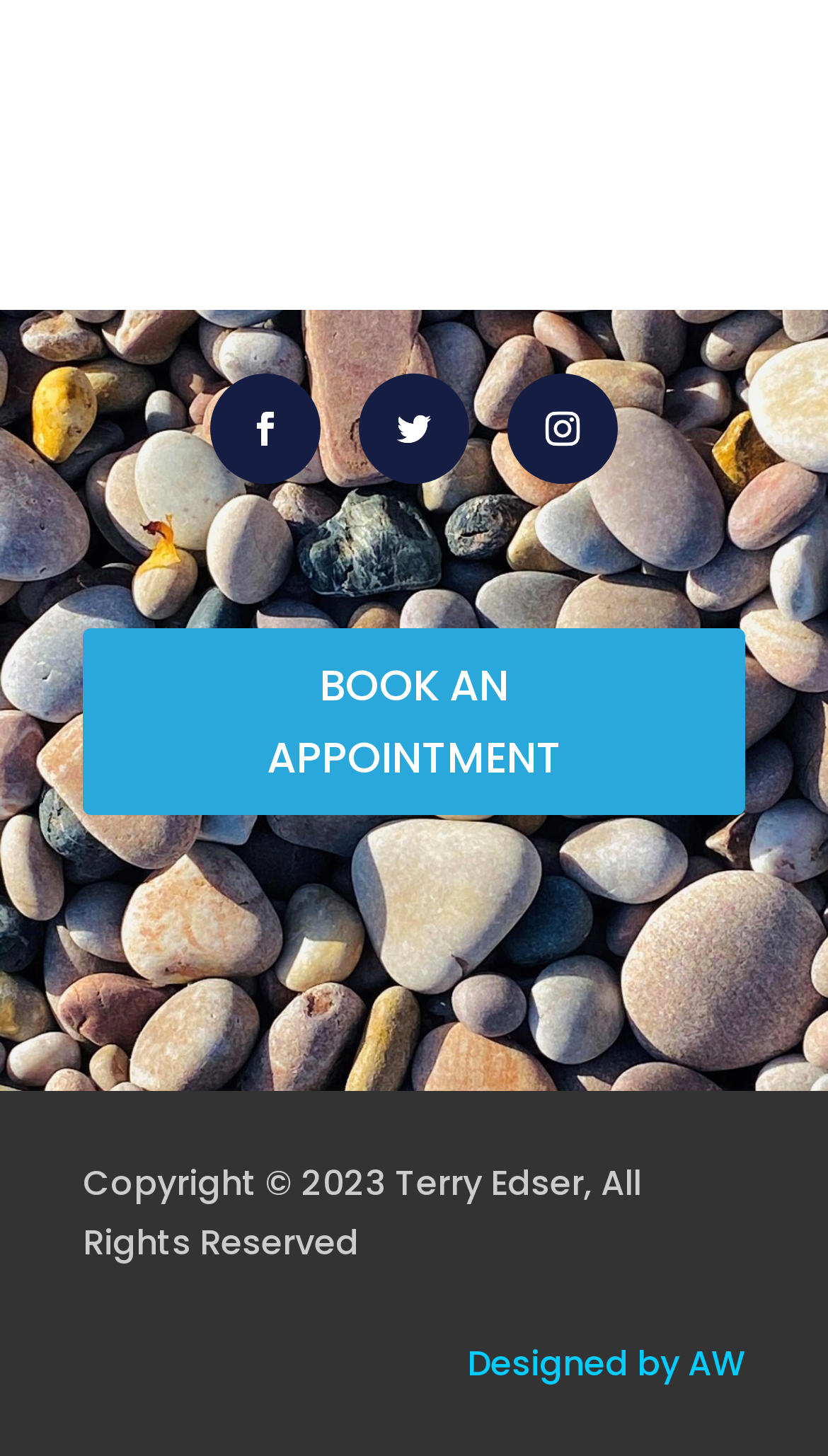Examine the screenshot and answer the question in as much detail as possible: What year is the copyright for?

The copyright notice at the bottom of the page specifies the year '2023', indicating that the content on the website is protected by copyright as of that year.